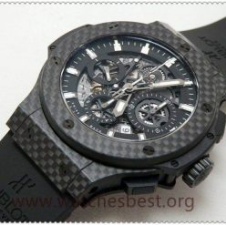Give an elaborate caption for the image.

The image showcases a sophisticated luxury watch, specifically a replica Hublot timepiece. The watch features a striking carbon fiber case that exhibits a modern aesthetic with its intricate design. The dial is dark and detailed, showcasing multiple sub-dials and a blend of silver toned markers and hands, providing a bold contrast against the black background. The watch is mounted on a durable rubber strap that complements its sporty yet elegant look. This piece is part of a broader discussion on how to identify an antique fake Rolex watch buckle, emphasizing the nuances in design and craftsmanship found in high-quality replicas available on the market.